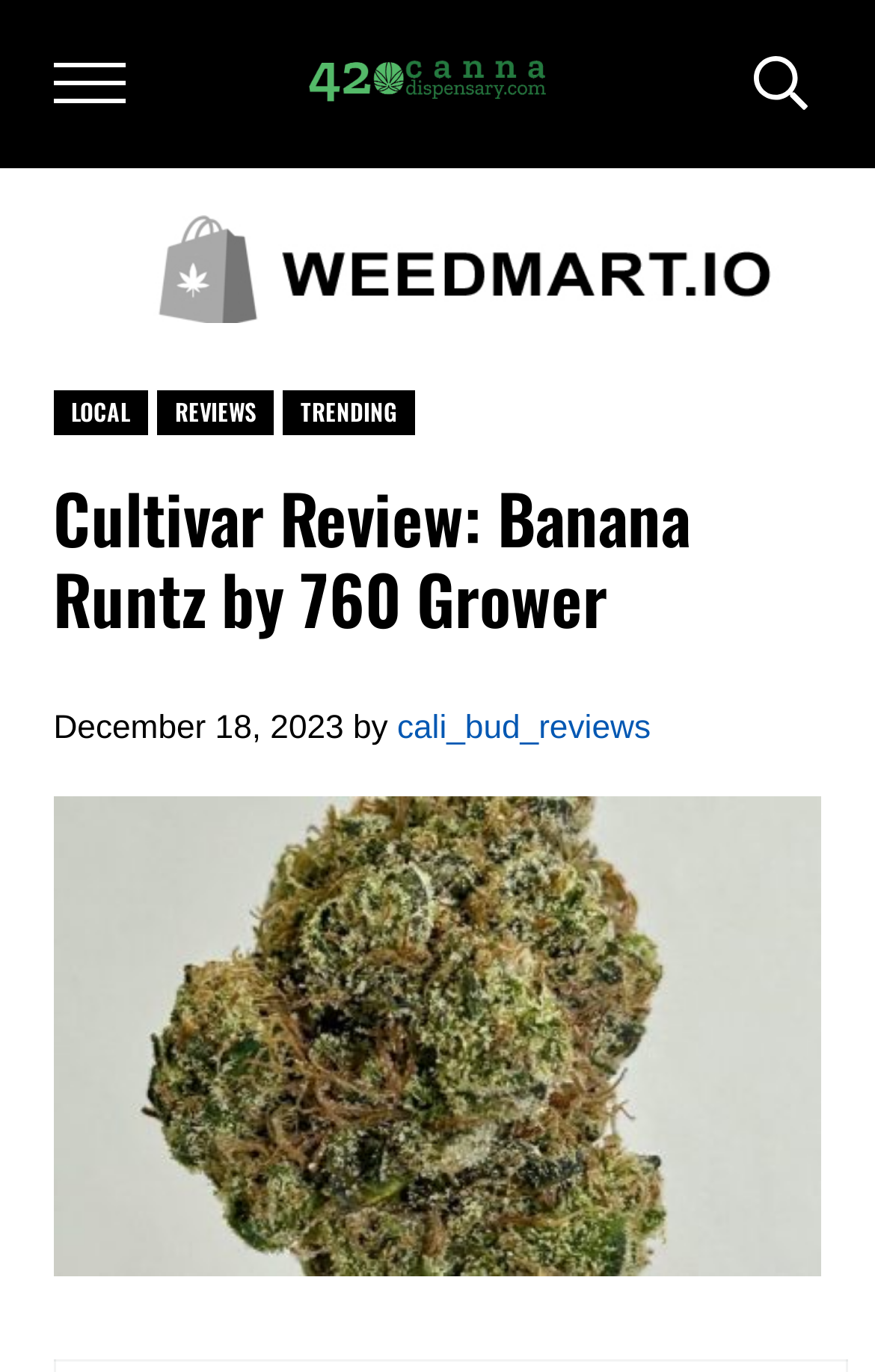Please answer the following query using a single word or phrase: 
What is the purpose of the button with a search icon?

Header Search